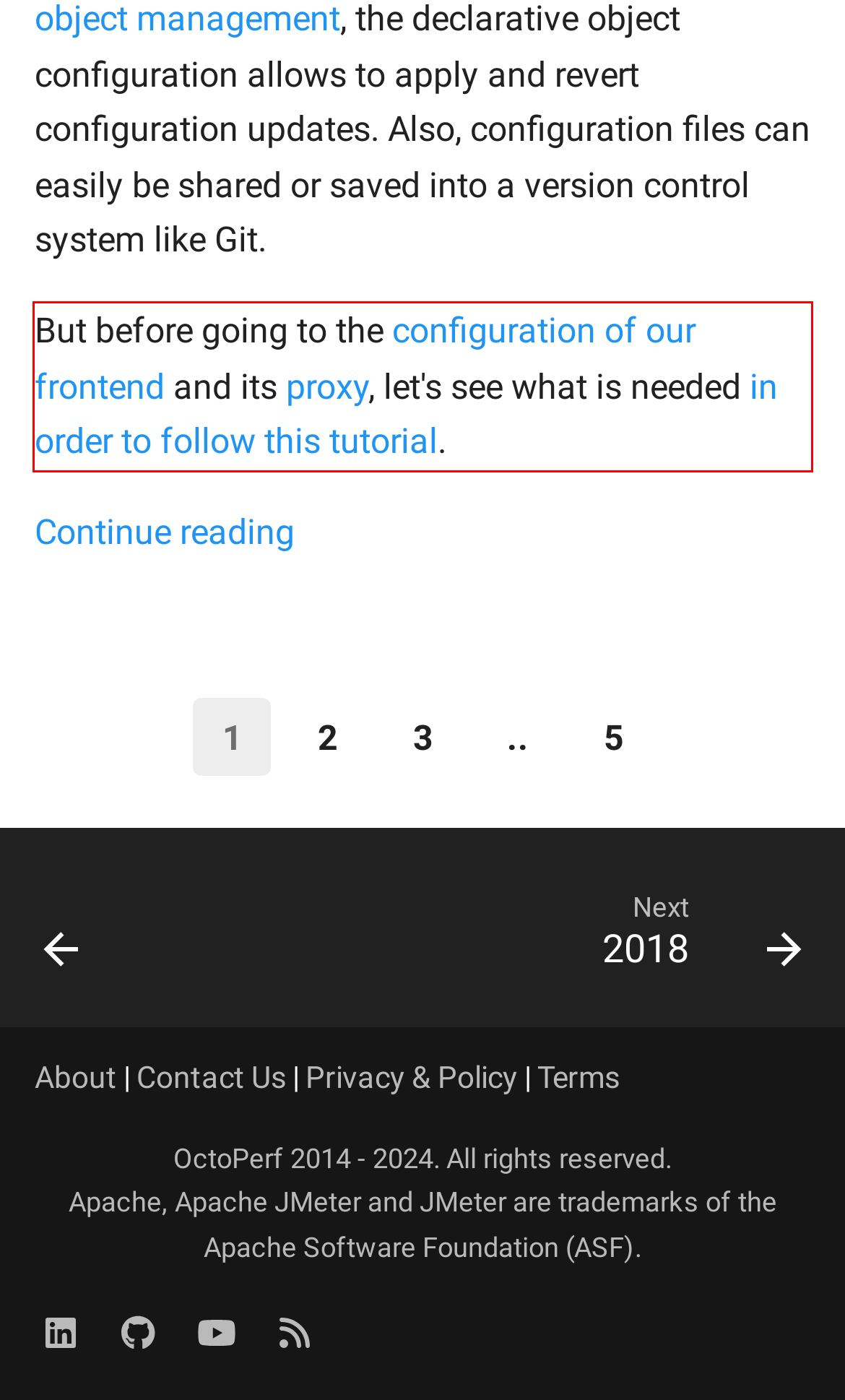Given a screenshot of a webpage, identify the red bounding box and perform OCR to recognize the text within that box.

But before going to the configuration of our frontend and its proxy, let's see what is needed in order to follow this tutorial.